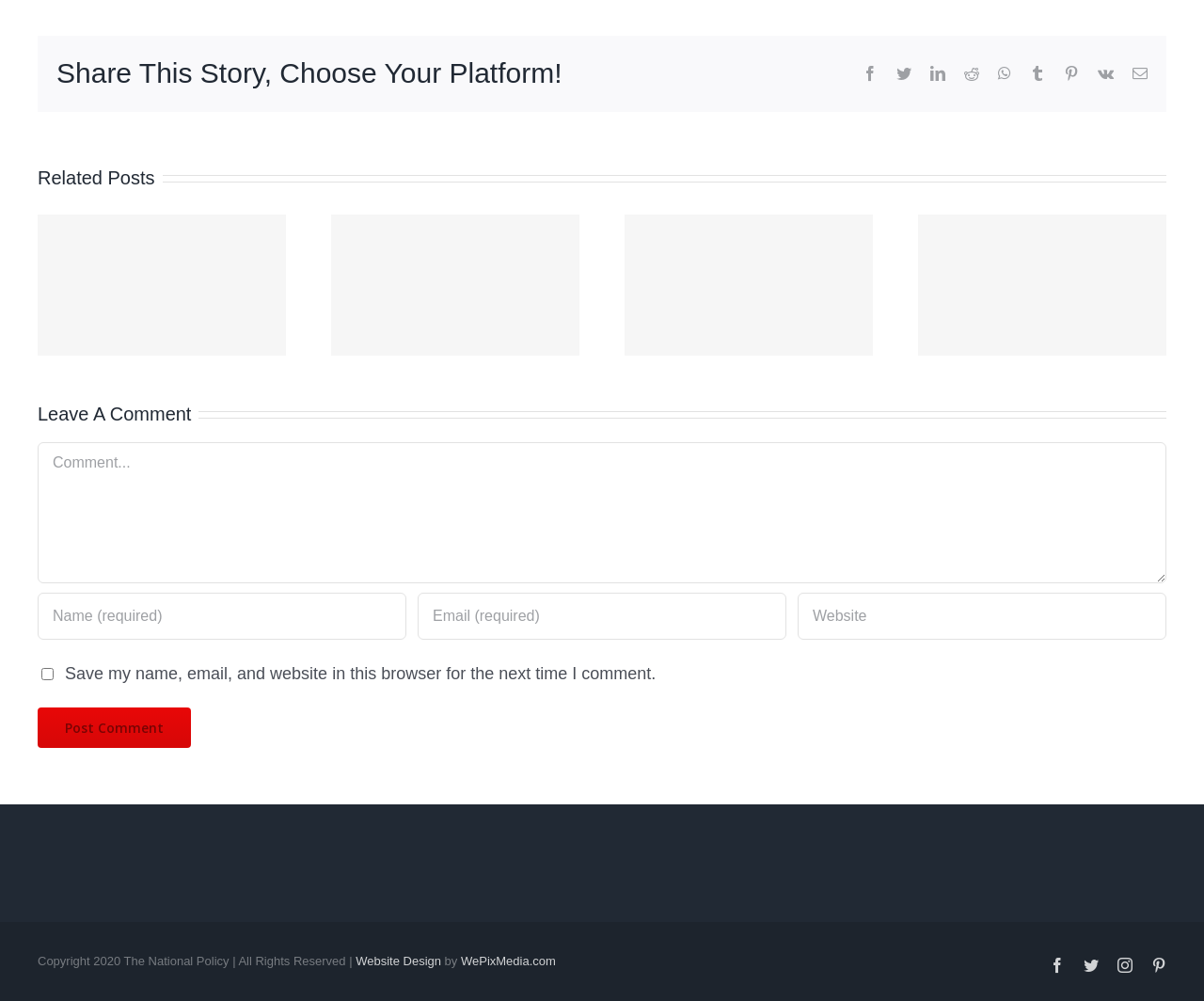Specify the bounding box coordinates of the element's region that should be clicked to achieve the following instruction: "Leave a comment". The bounding box coordinates consist of four float numbers between 0 and 1, in the format [left, top, right, bottom].

[0.031, 0.399, 0.165, 0.427]